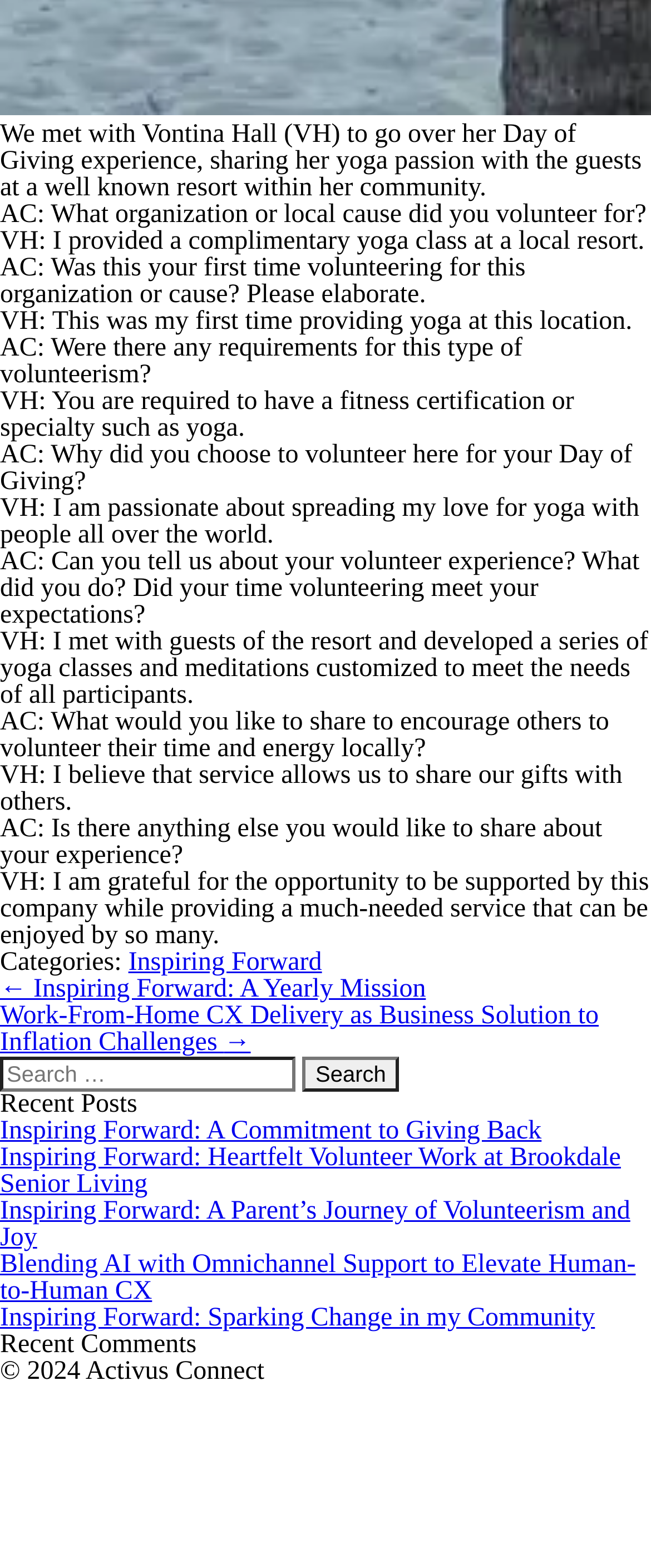Please identify the coordinates of the bounding box for the clickable region that will accomplish this instruction: "Search for something".

[0.0, 0.674, 0.454, 0.696]